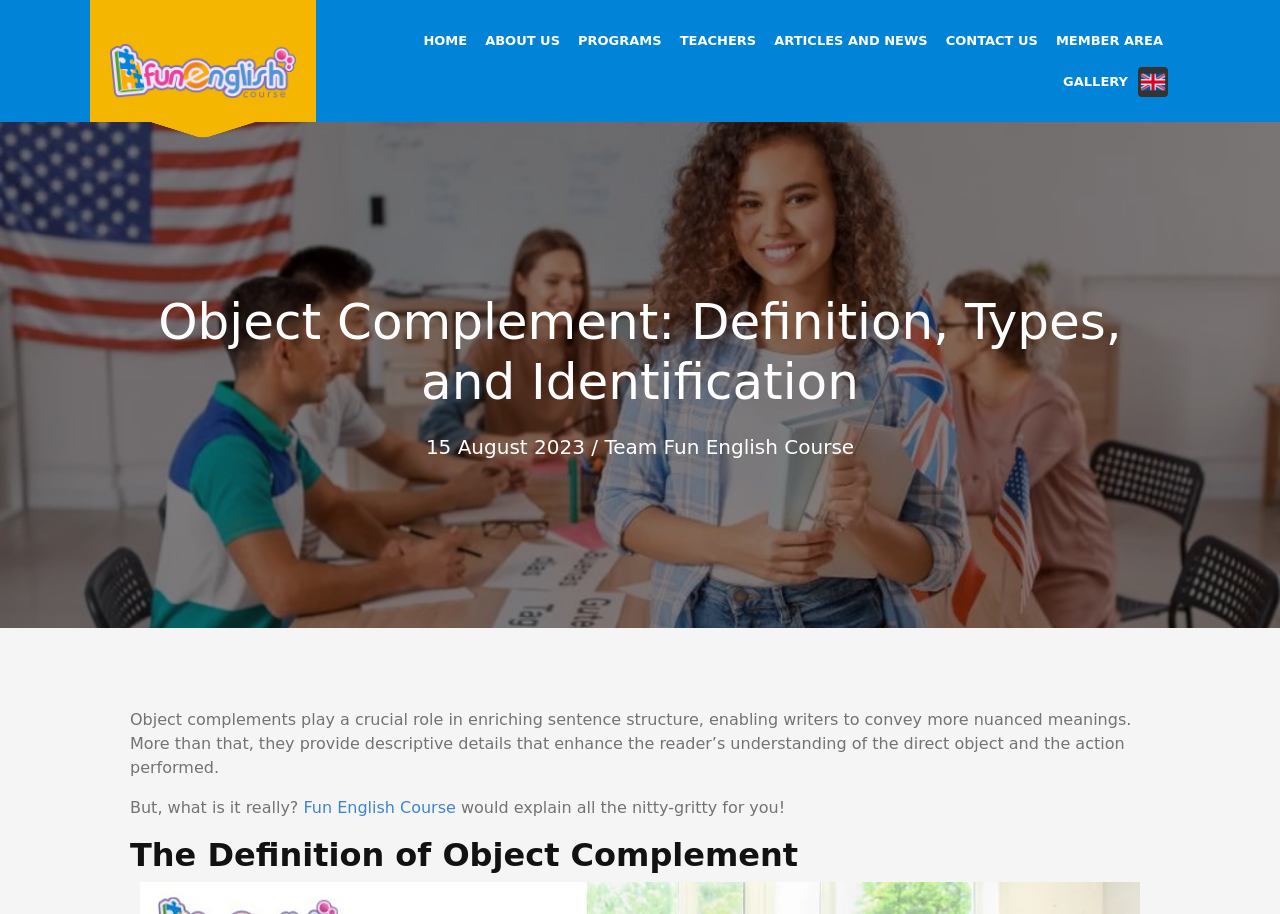Using the provided element description: "Fun English Course", identify the bounding box coordinates. The coordinates should be four floats between 0 and 1 in the order [left, top, right, bottom].

[0.237, 0.873, 0.356, 0.894]